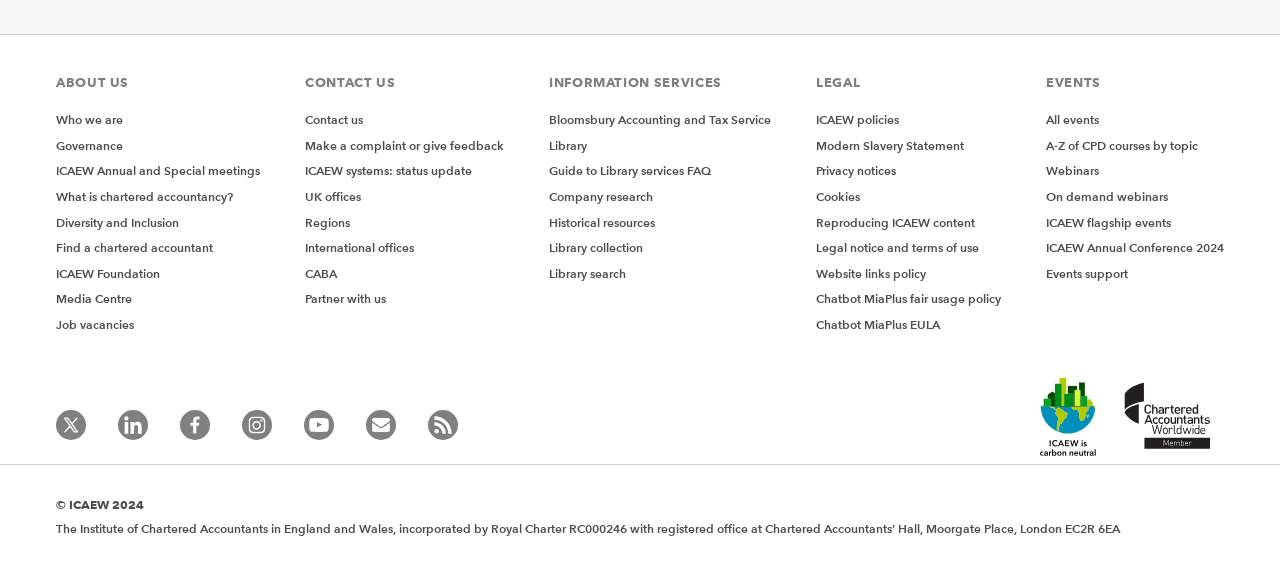What type of events are listed on the webpage?
Kindly offer a detailed explanation using the data available in the image.

The webpage lists various events, including CPD courses, webinars, and flagship events, which suggests that the organization provides continuing professional development opportunities for its members.